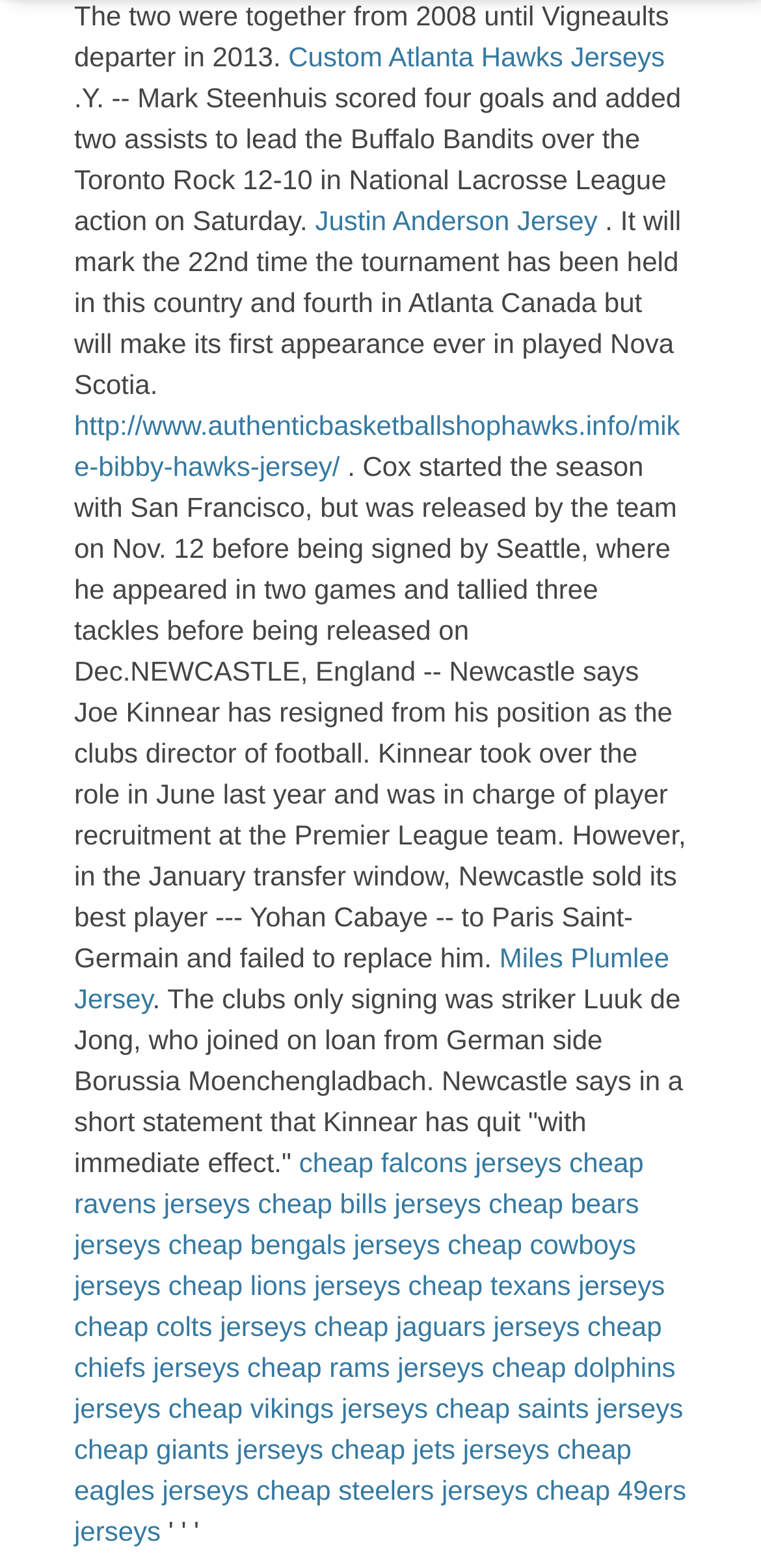Find the bounding box coordinates of the clickable area that will achieve the following instruction: "Click on Justin Anderson Jersey".

[0.414, 0.13, 0.785, 0.15]